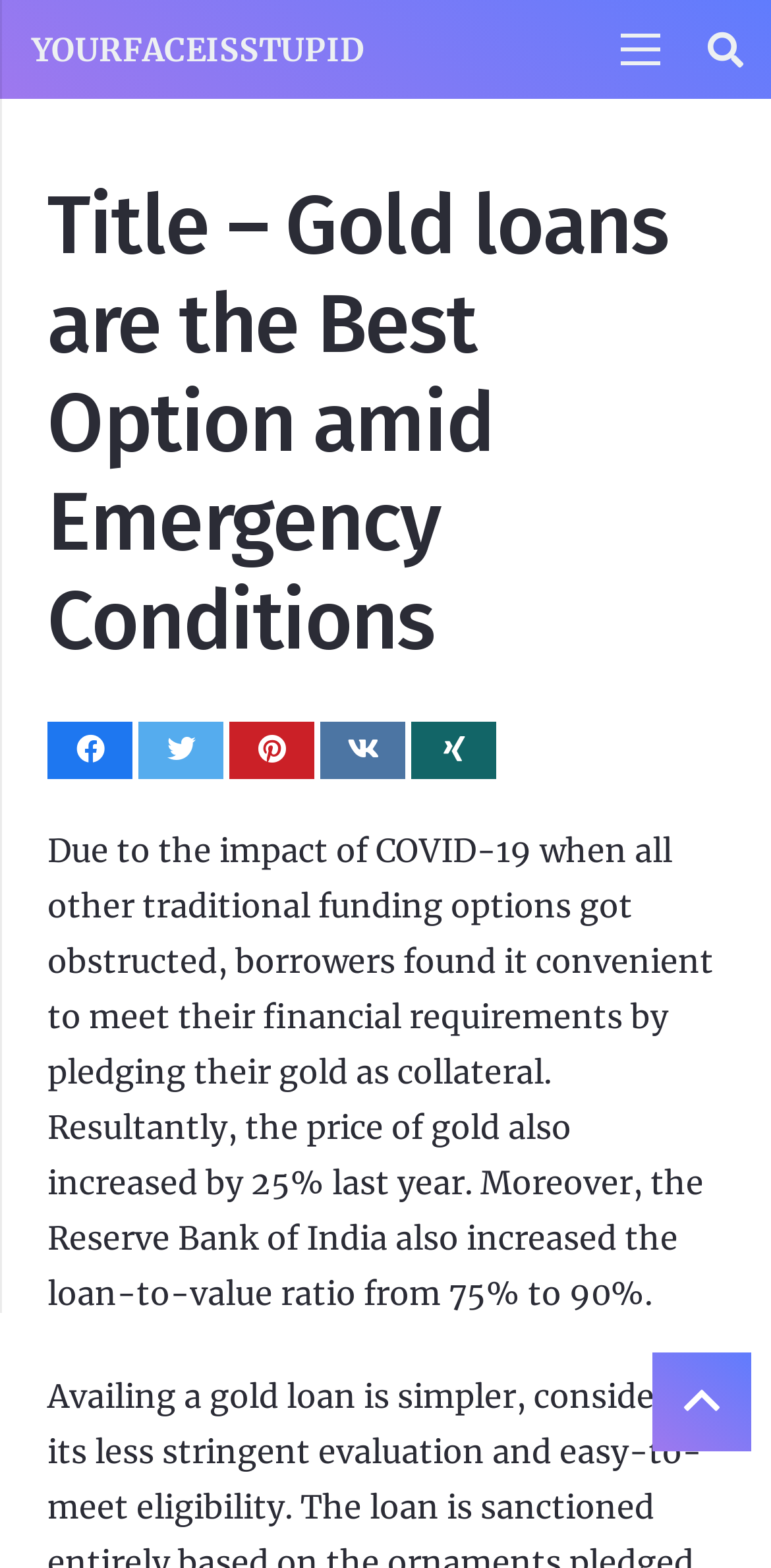Ascertain the bounding box coordinates for the UI element detailed here: "aria-label="Share this" title="Share this"". The coordinates should be provided as [left, top, right, bottom] with each value being a float between 0 and 1.

[0.534, 0.46, 0.645, 0.497]